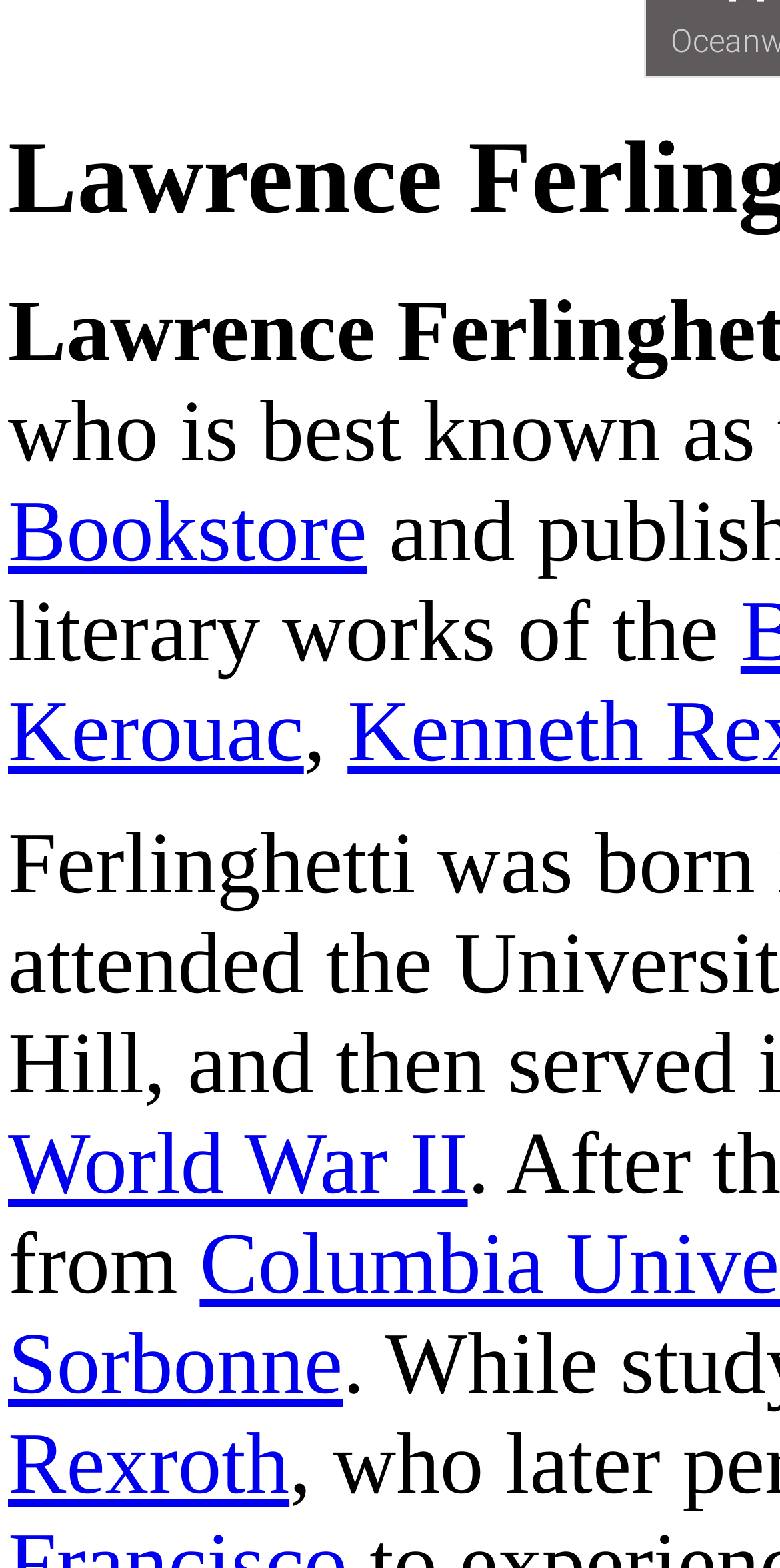Using the webpage screenshot, locate the HTML element that fits the following description and provide its bounding box: "World War II".

[0.01, 0.671, 0.6, 0.732]